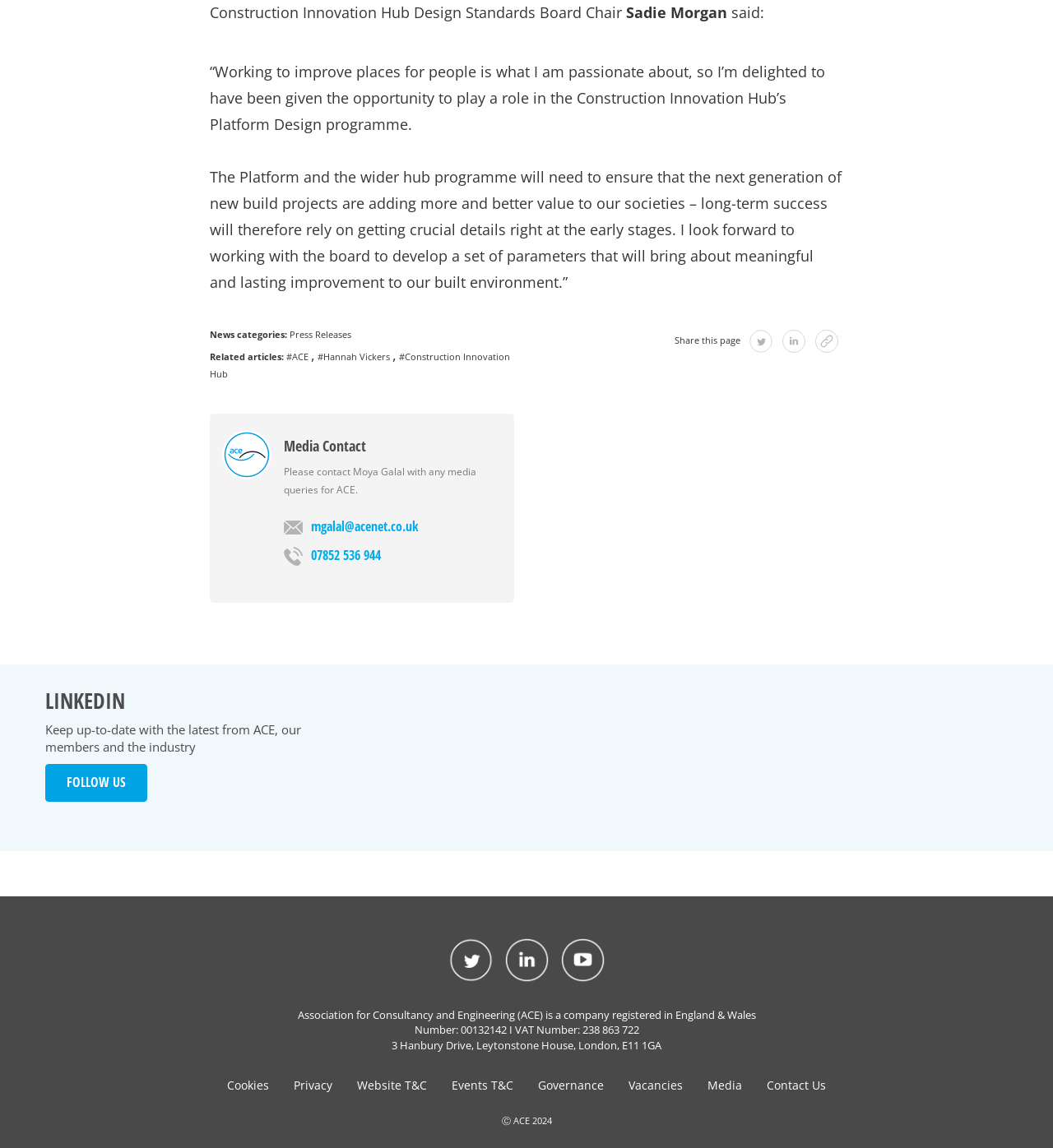What is the copyright year of the webpage?
Please give a detailed and thorough answer to the question, covering all relevant points.

I found the answer by looking at the StaticText element with ID 122, which contains the text 'Ⓒ ACE 2024', indicating that the copyright year of the webpage is 2024.